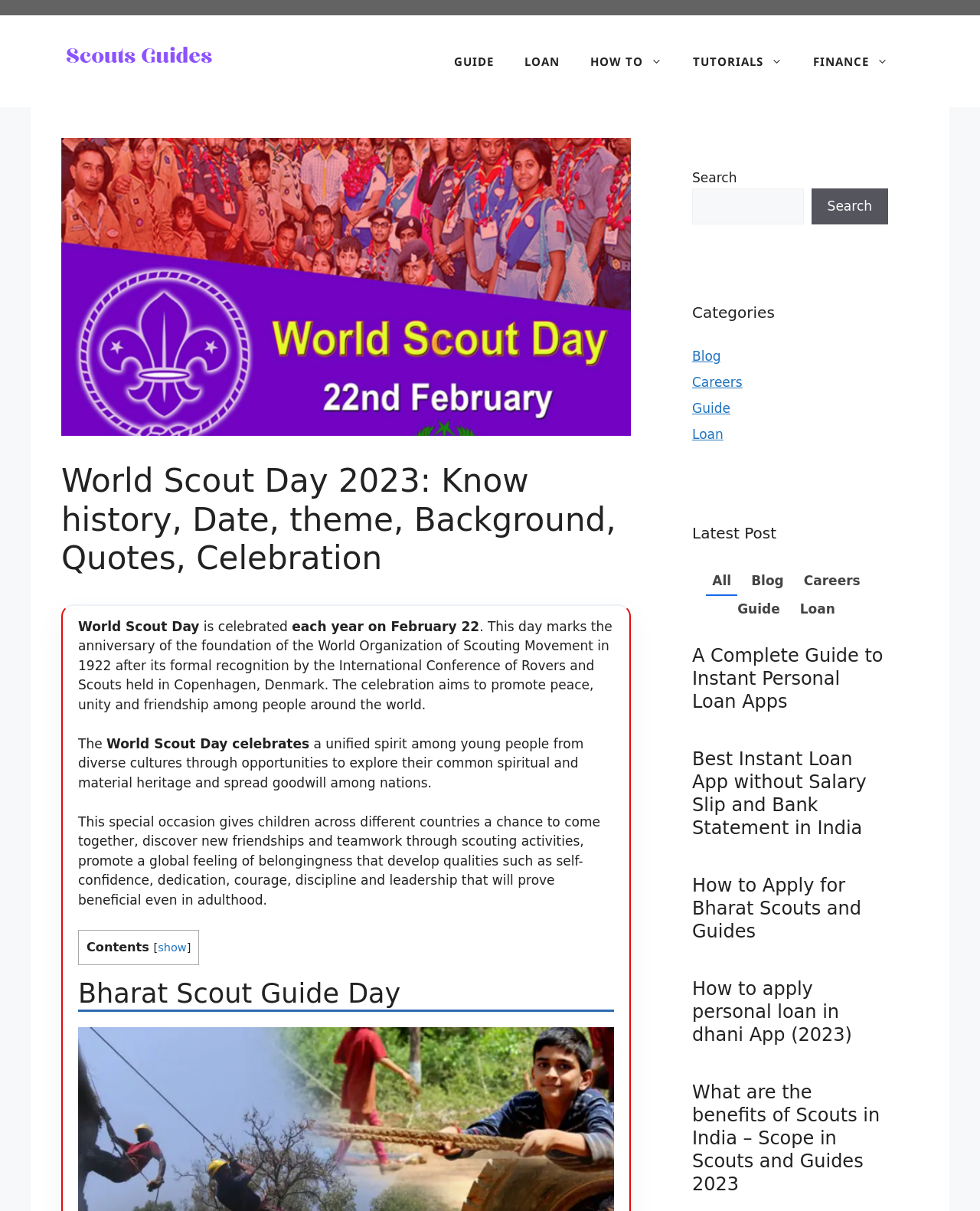Find the bounding box coordinates for the area that must be clicked to perform this action: "Explore the Categories section".

[0.706, 0.249, 0.906, 0.268]